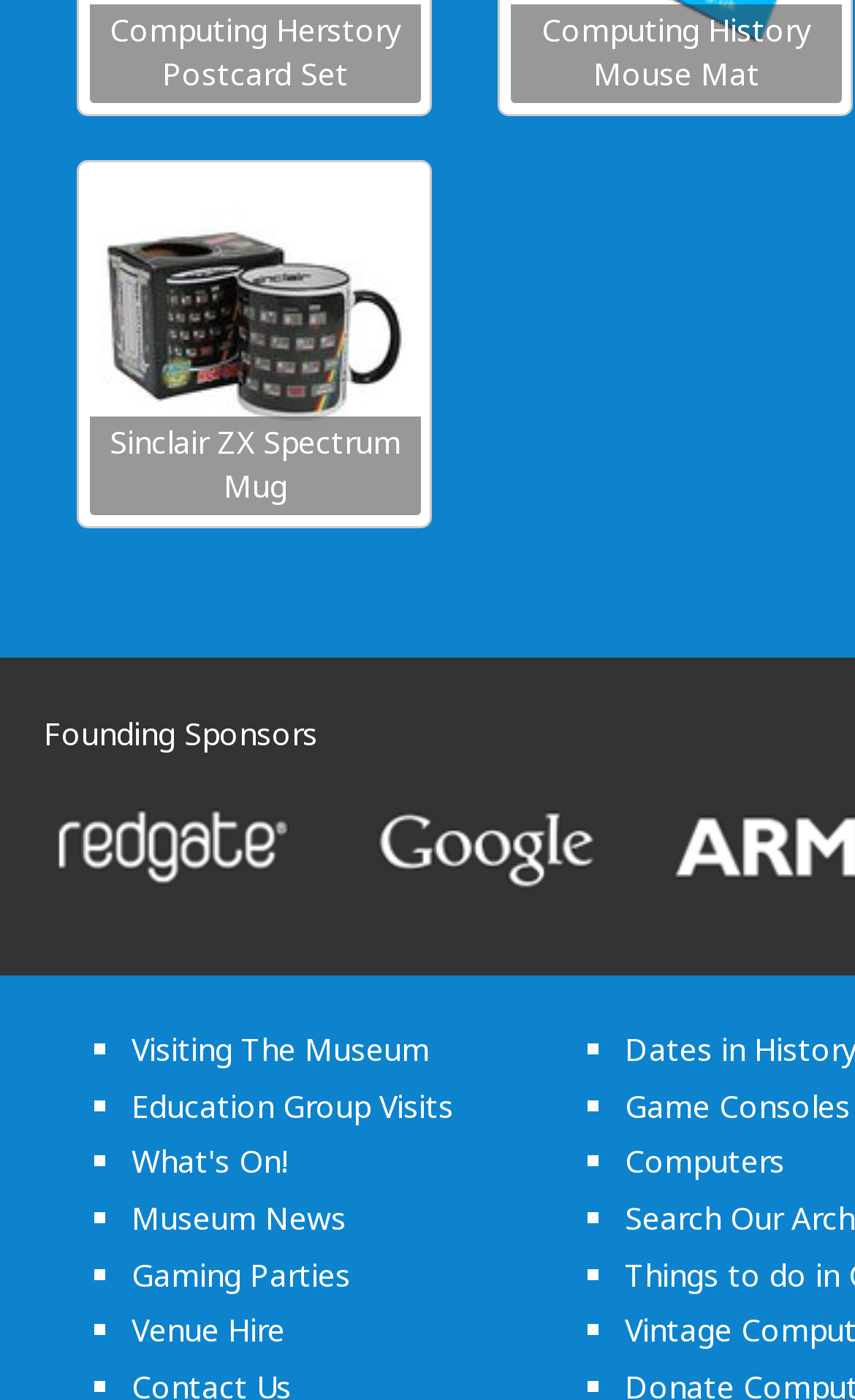What is the first link in the list?
Give a comprehensive and detailed explanation for the question.

I found the link element with the text 'Visiting The Museum' which has the smallest y1 coordinate among the list of links, so it is the first link in the list.